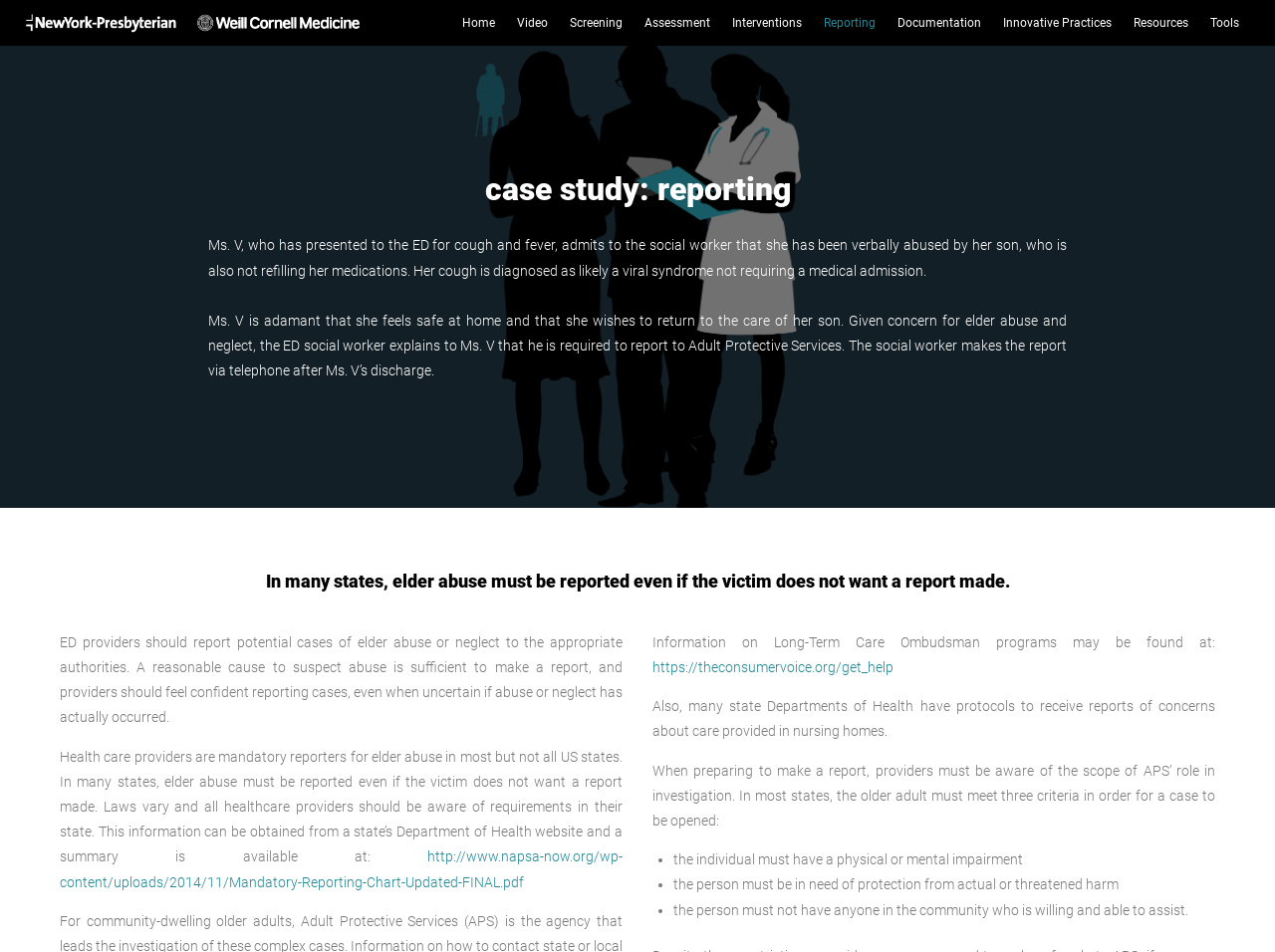Please identify the bounding box coordinates of the element I should click to complete this instruction: 'Click on Home'. The coordinates should be given as four float numbers between 0 and 1, like this: [left, top, right, bottom].

[0.358, 0.0, 0.393, 0.048]